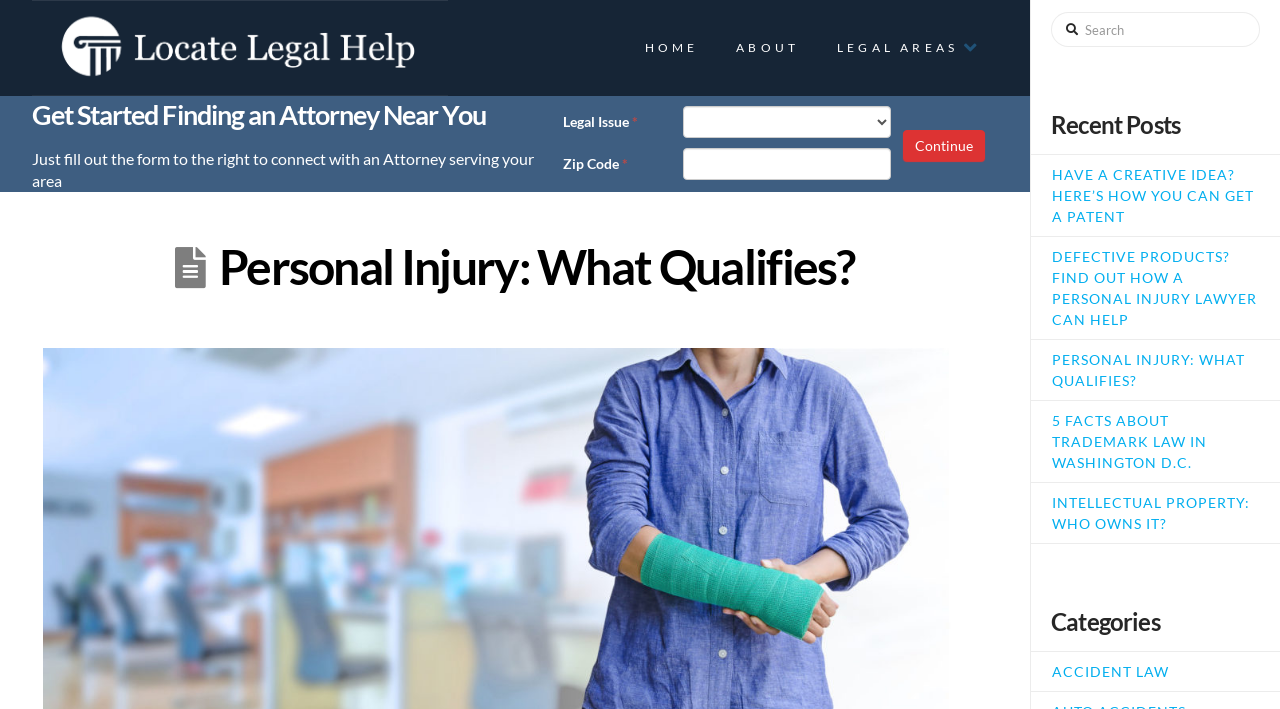What is the function of the 'Continue' button?
Use the image to answer the question with a single word or phrase.

To proceed to the next step